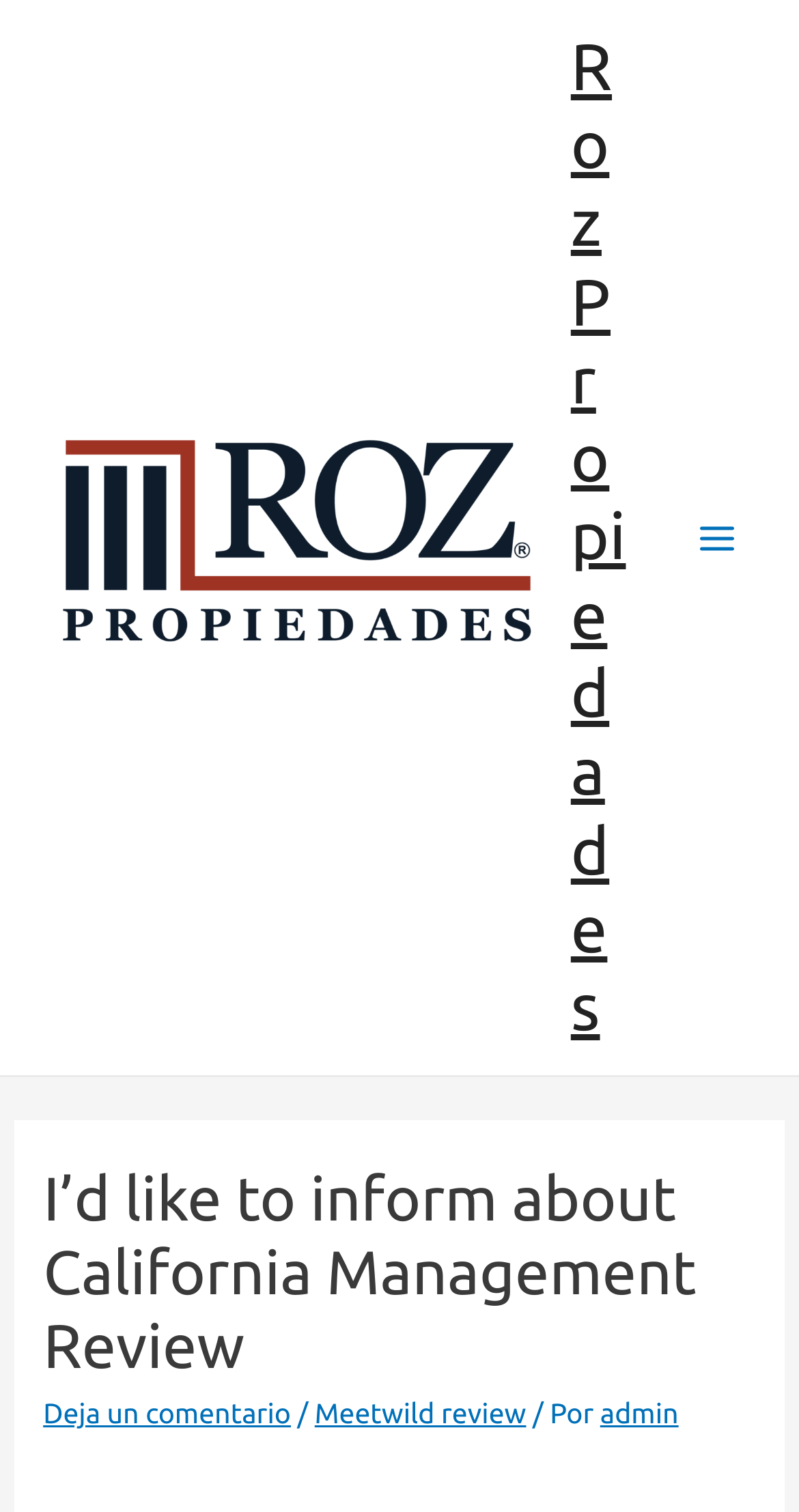How many links are below the header?
Analyze the image and provide a thorough answer to the question.

The number of links below the header can be determined by looking at the header element and its child elements, which include three link elements with the texts 'Deja un comentario', 'Meetwild review', and 'admin'.